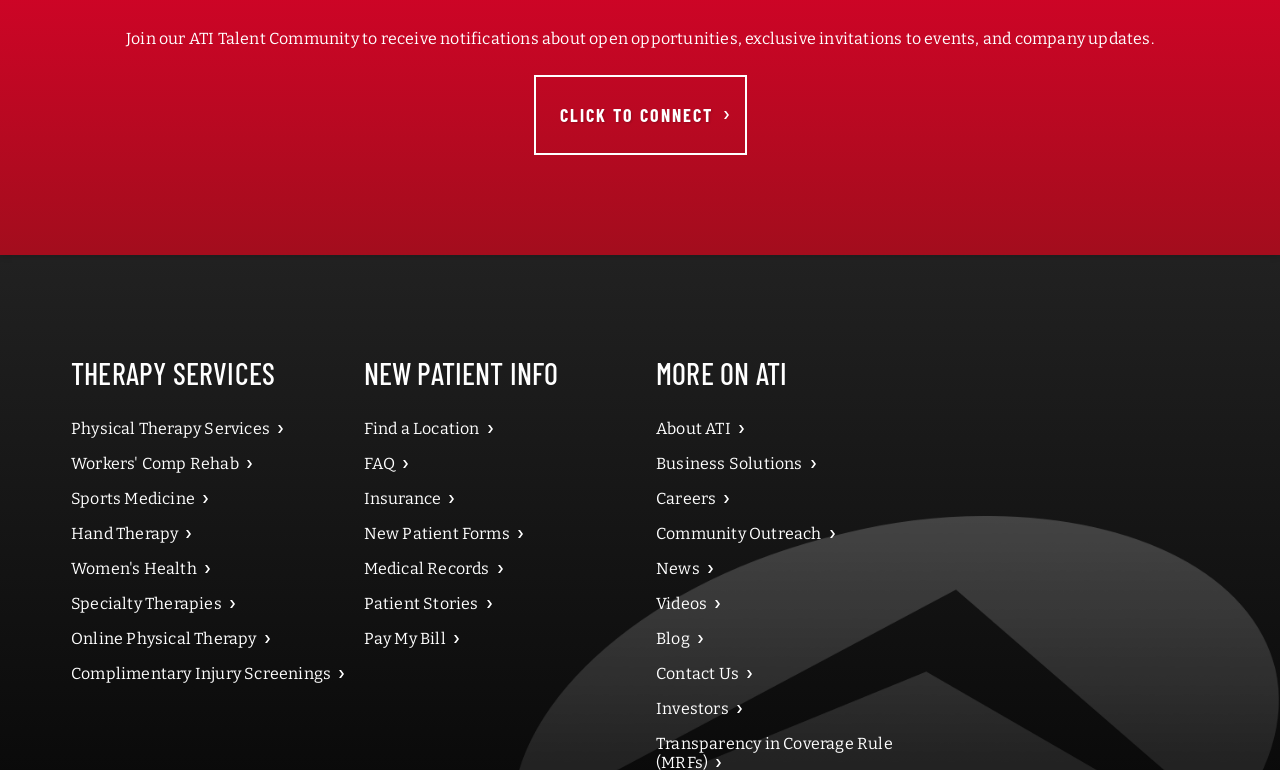What can be found under 'NEW PATIENT INFO'?
Provide a detailed answer to the question using information from the image.

The 'NEW PATIENT INFO' section has links to resources such as 'Find a Location', 'FAQ', 'Insurance', and more. These resources are likely intended to help new patients navigate the process of receiving care from ATI.